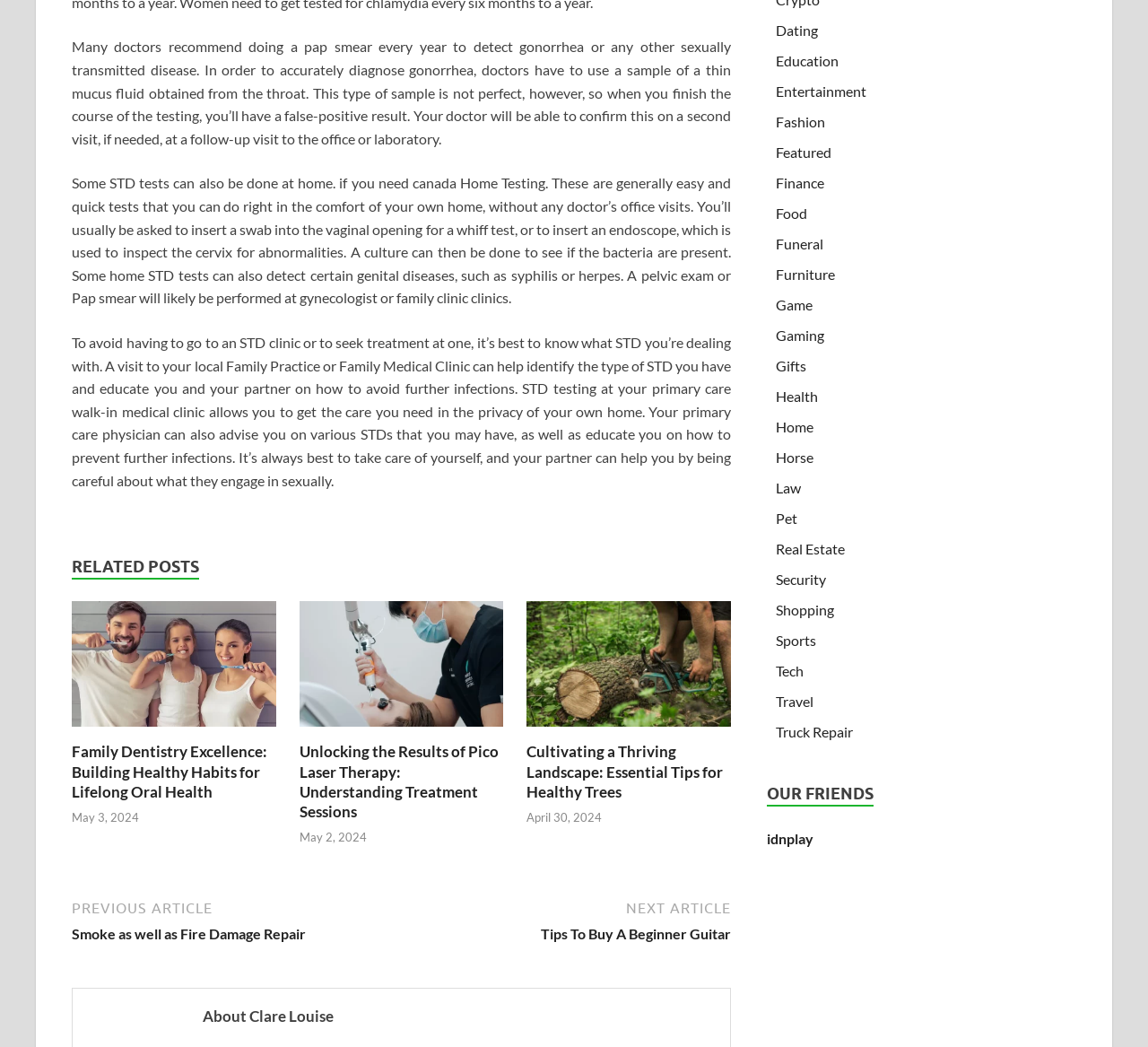What is the purpose of a pap smear?
Based on the image, answer the question in a detailed manner.

According to the text, a pap smear is recommended by doctors to detect gonorrhea or any other sexually transmitted disease. This implies that the purpose of a pap smear is to detect STDs.